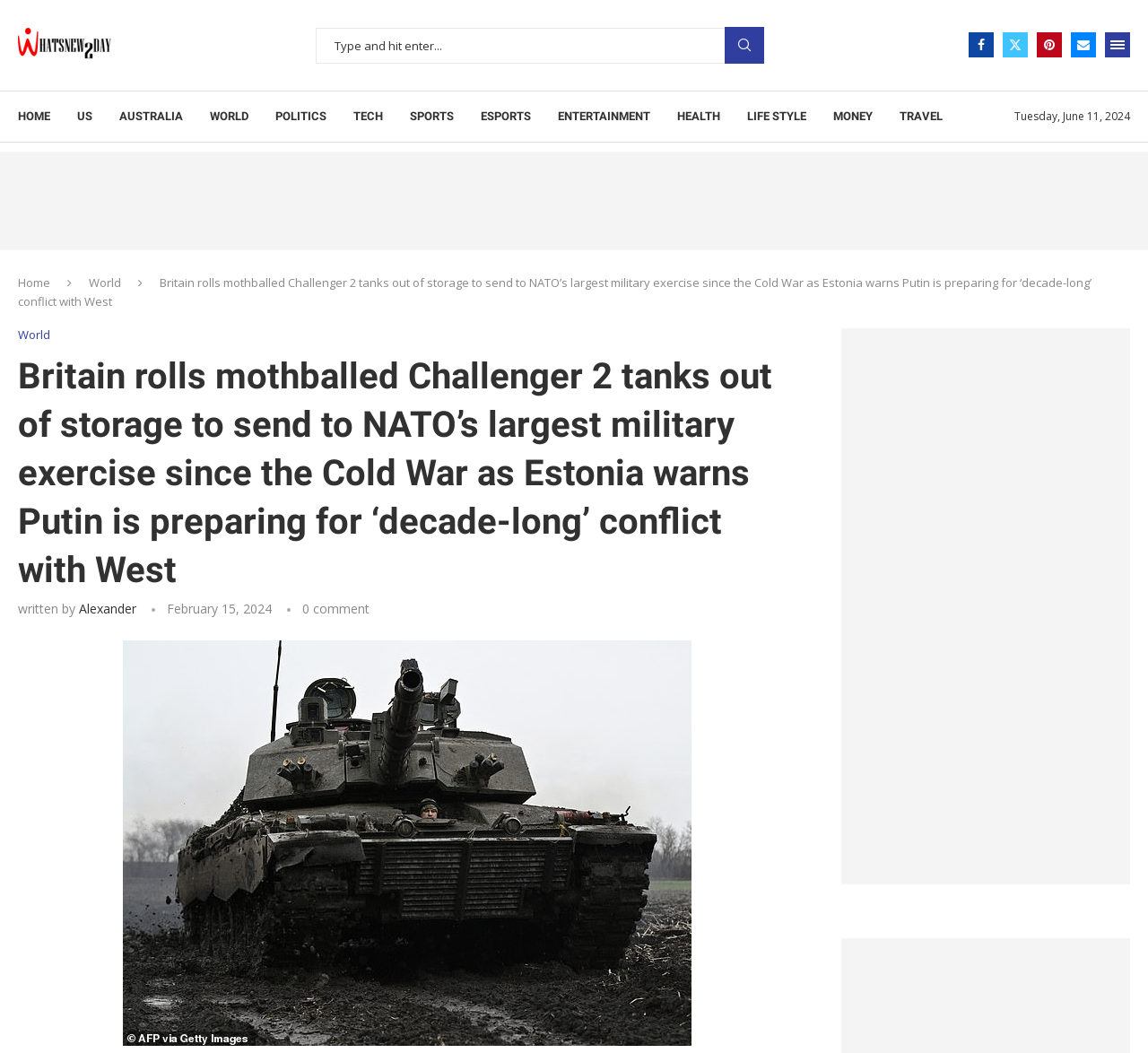Identify and extract the heading text of the webpage.

Britain rolls mothballed Challenger 2 tanks out of storage to send to NATO’s largest military exercise since the Cold War as Estonia warns Putin is preparing for ‘decade-long’ conflict with West